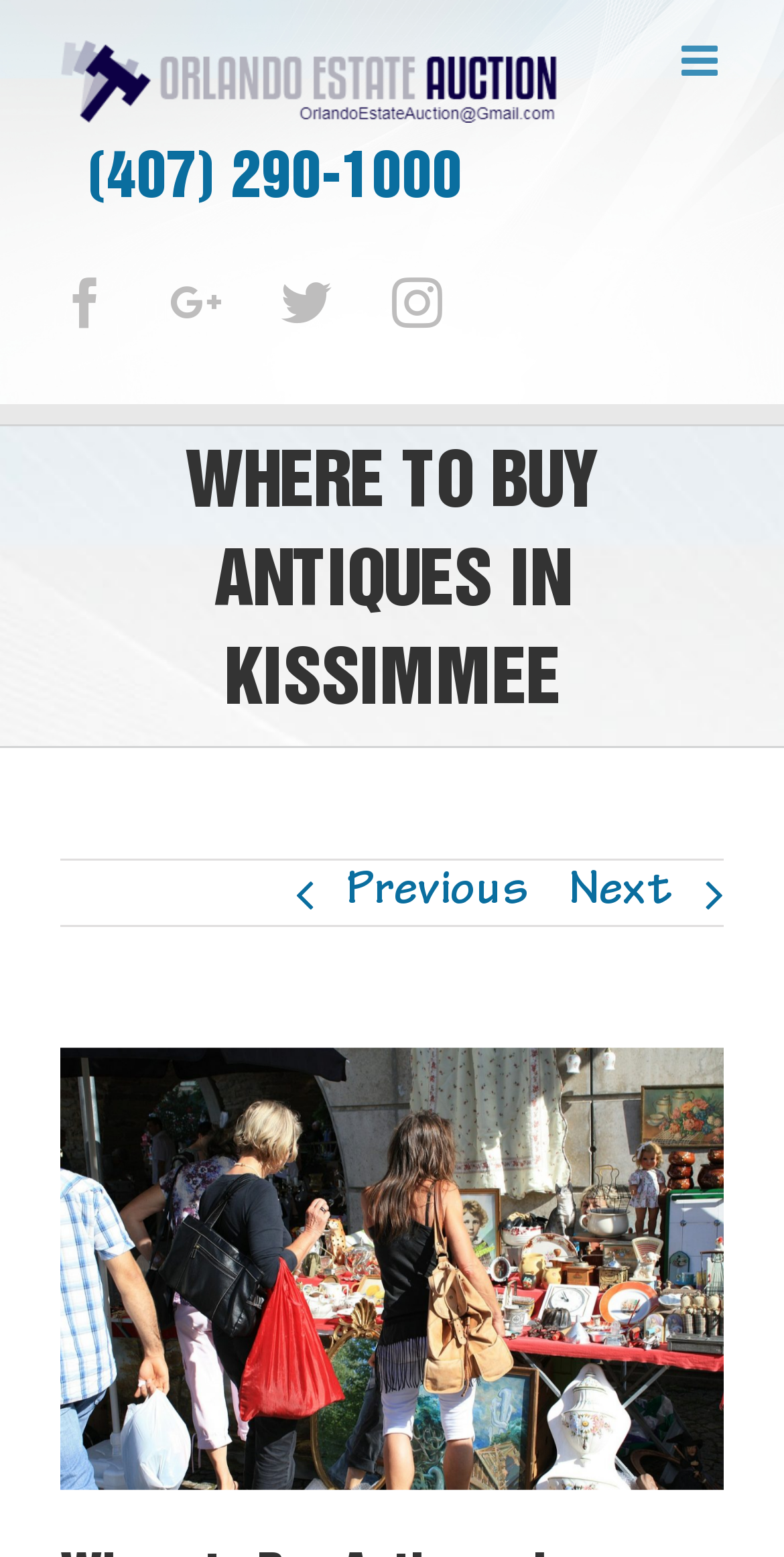What is the phone number of Orlando Estate Auction?
Observe the image and answer the question with a one-word or short phrase response.

(407) 290-1000